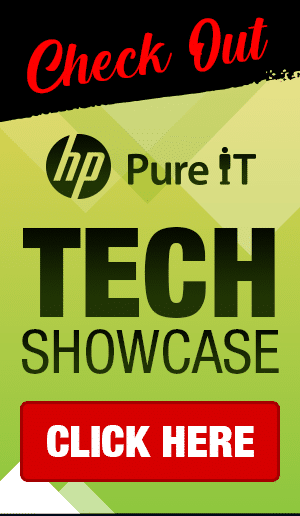What is the brand associated with the tech showcase?
Please give a detailed and elaborate answer to the question based on the image.

The HP logo is prominently displayed in the image, reinforcing brand recognition and emphasizing the connection to cutting-edge technology solutions.